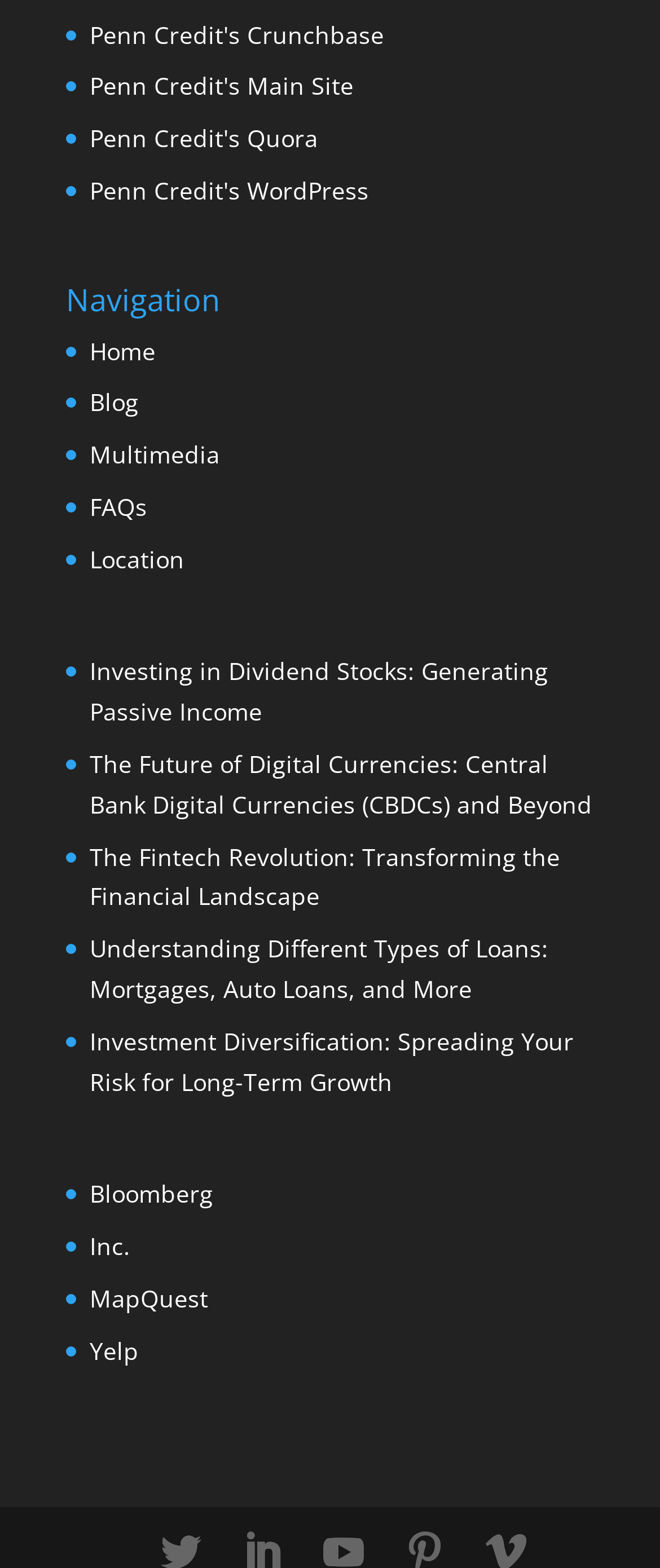Locate the bounding box coordinates of the clickable area to execute the instruction: "View Terms of Use". Provide the coordinates as four float numbers between 0 and 1, represented as [left, top, right, bottom].

None